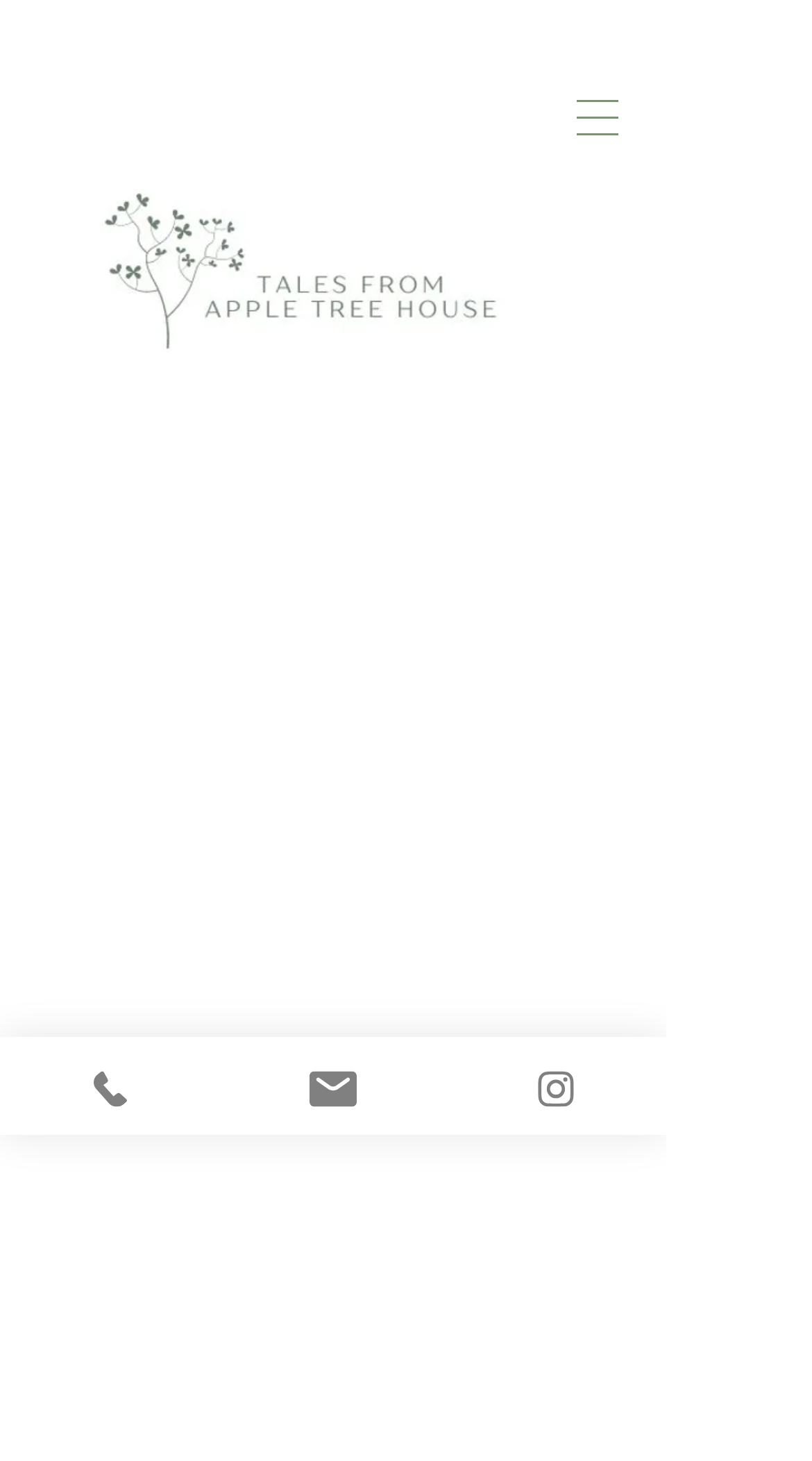What is the material used for printing?
Please respond to the question with a detailed and thorough explanation.

The meta description mentions that the art print is 'Printed on high grade'. This indicates that the material used for printing is of high quality.